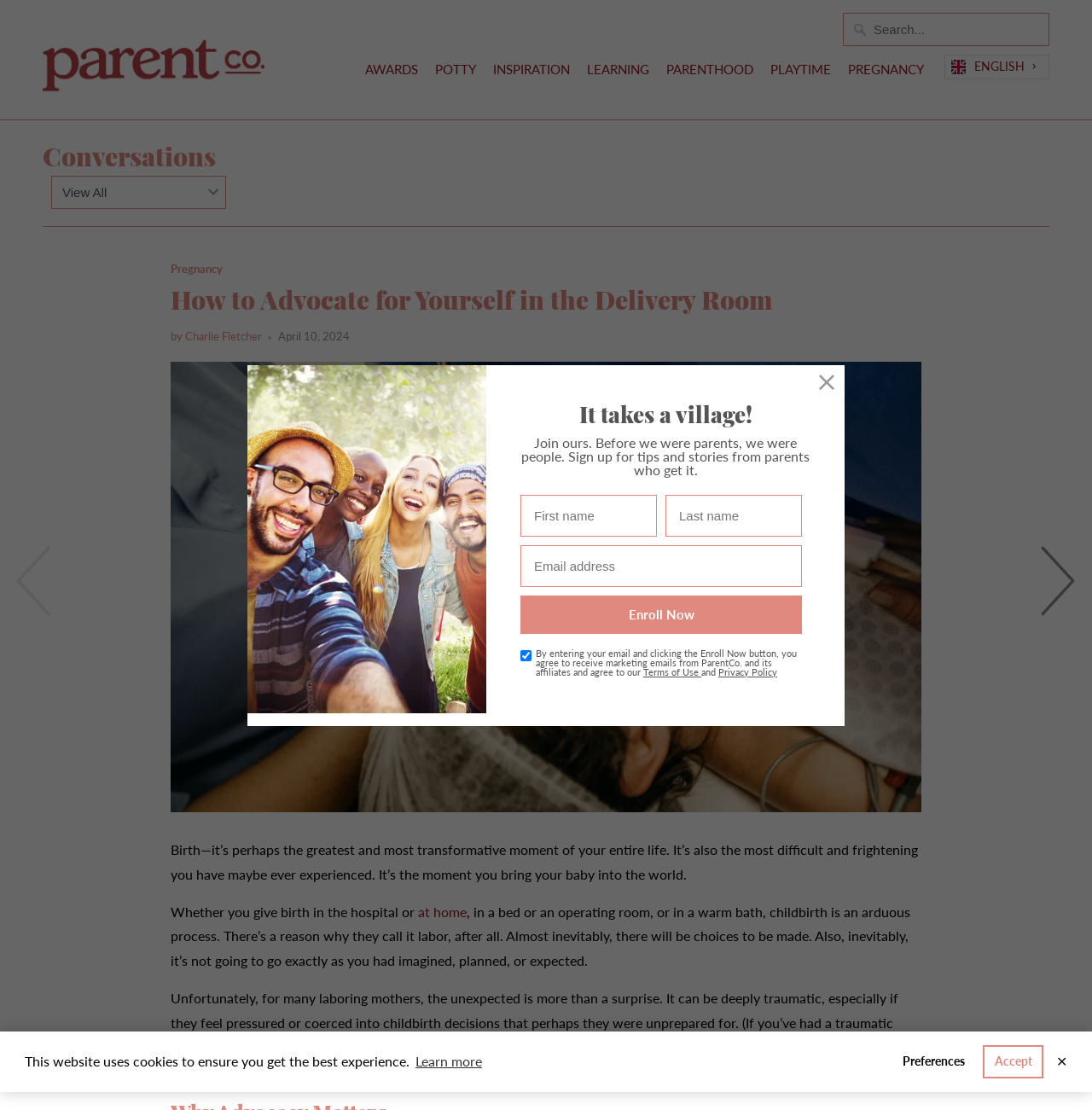What is the purpose of the form at the bottom of the page?
Based on the image, answer the question with as much detail as possible.

I analyzed the form's fields, which include 'First name', 'Last name', and 'Email address', and the button labeled 'Enroll Now', which suggests that the form is for joining a community or newsletter. The surrounding text 'It takes a village! Join ours.' also supports this conclusion.